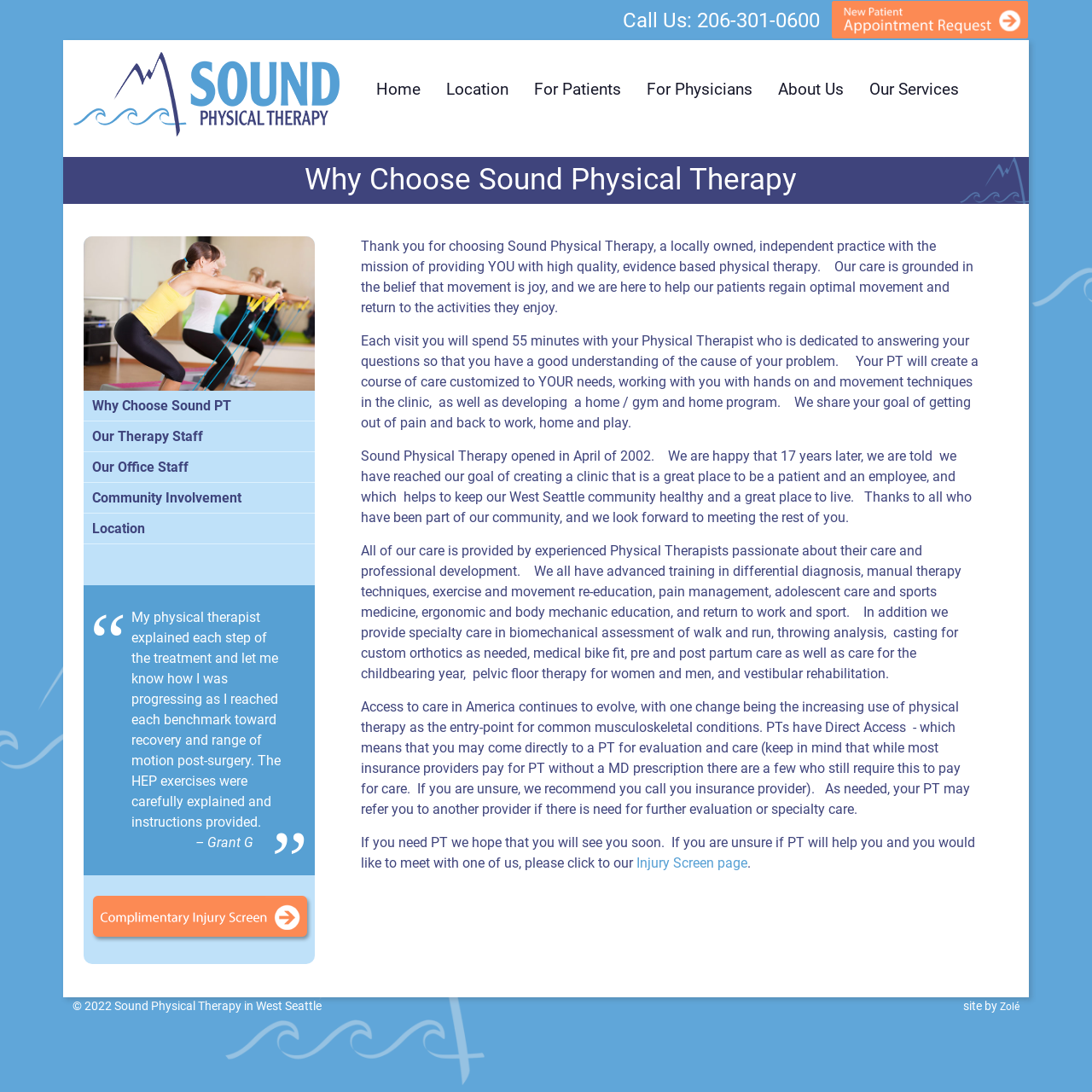What is the phone number to call for an appointment?
Please answer the question with a detailed and comprehensive explanation.

The phone number can be found on the top right corner of the webpage, next to the 'Call Us:' text.